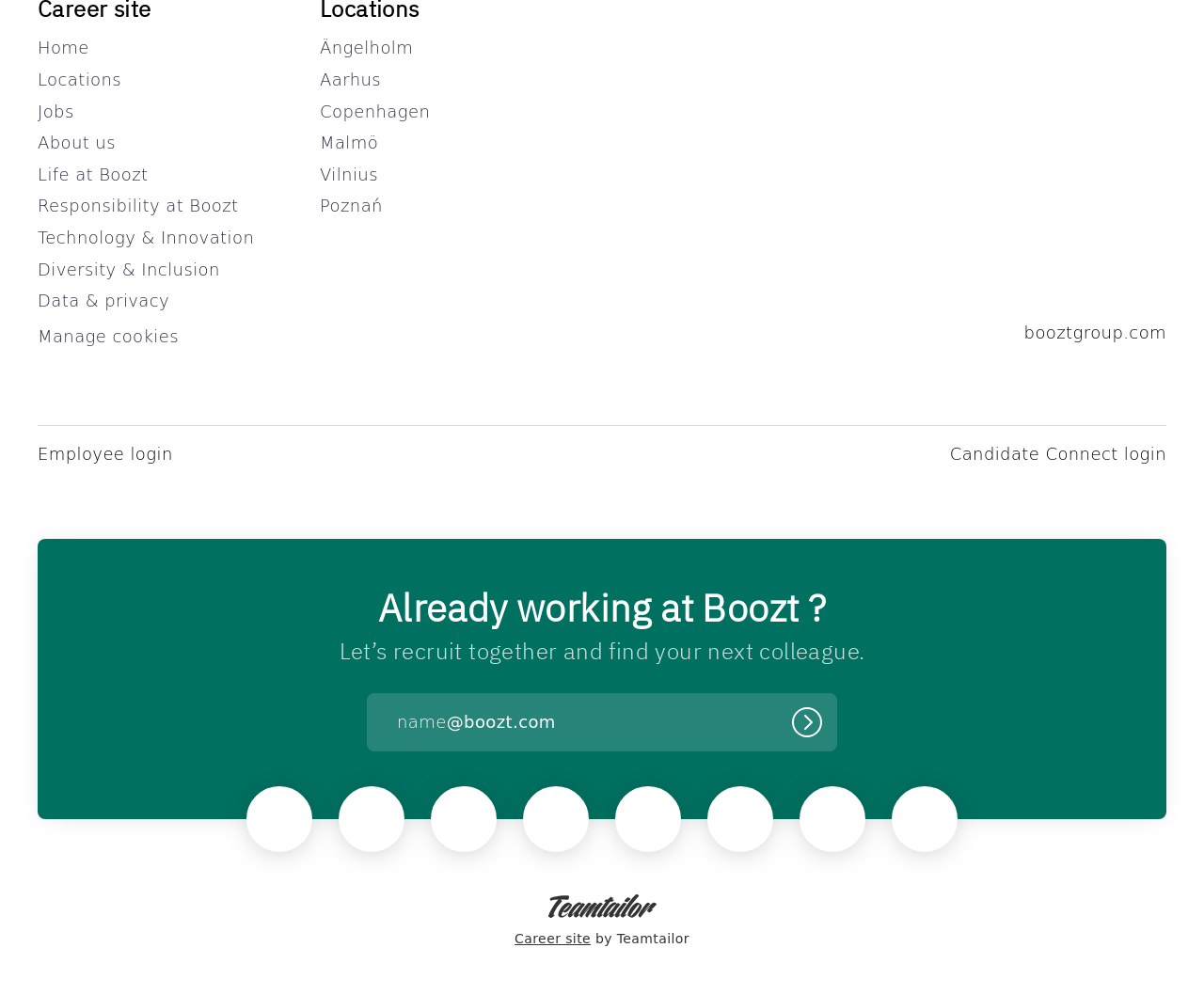Provide the bounding box coordinates of the HTML element described by the text: "Employee login".

[0.031, 0.444, 0.144, 0.47]